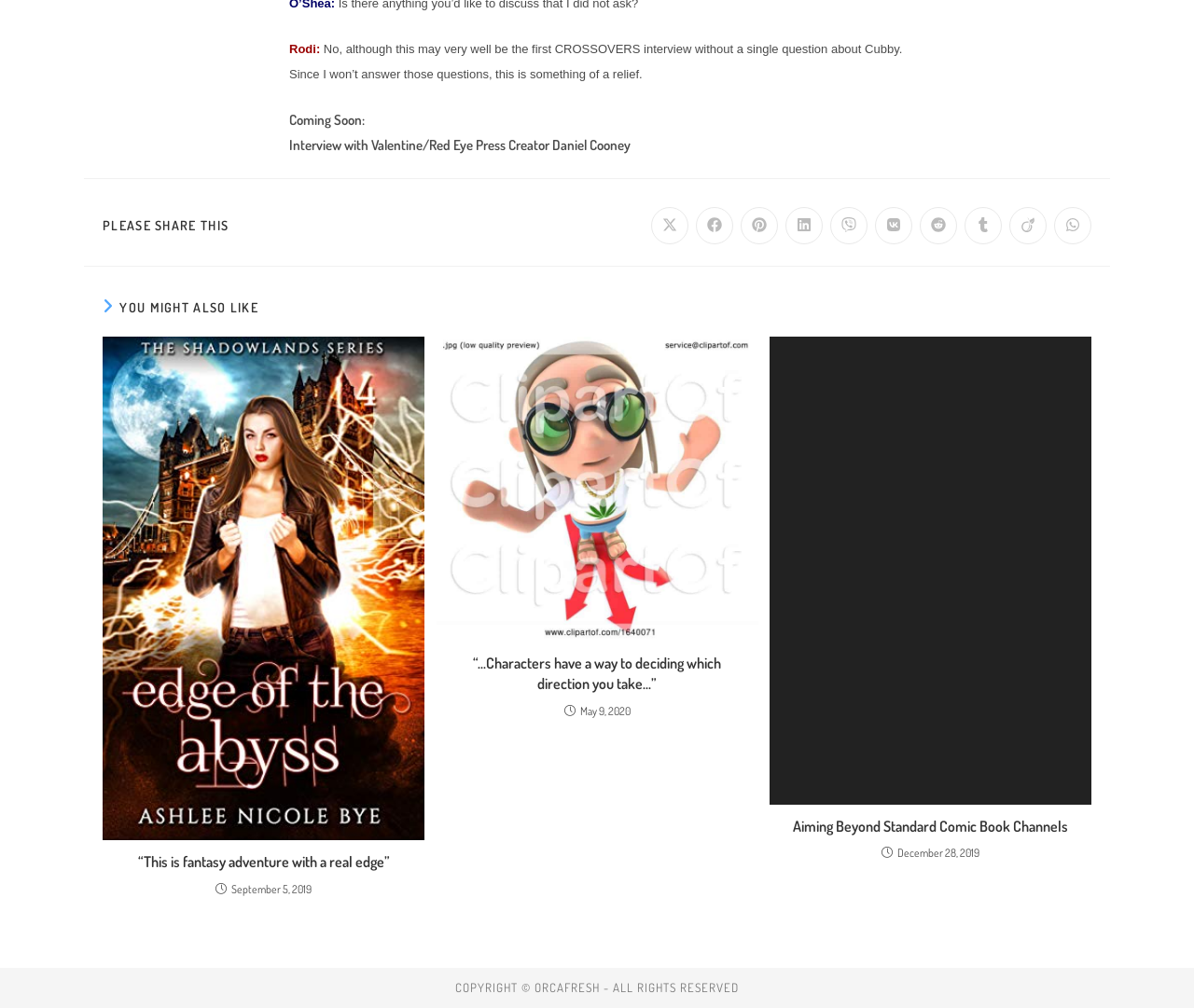How many sharing options are available?
Please give a detailed and thorough answer to the question, covering all relevant points.

I counted the number of link elements that are children of the list element with the text 'Available sharing options'. There are 9 link elements, each representing a different sharing option.